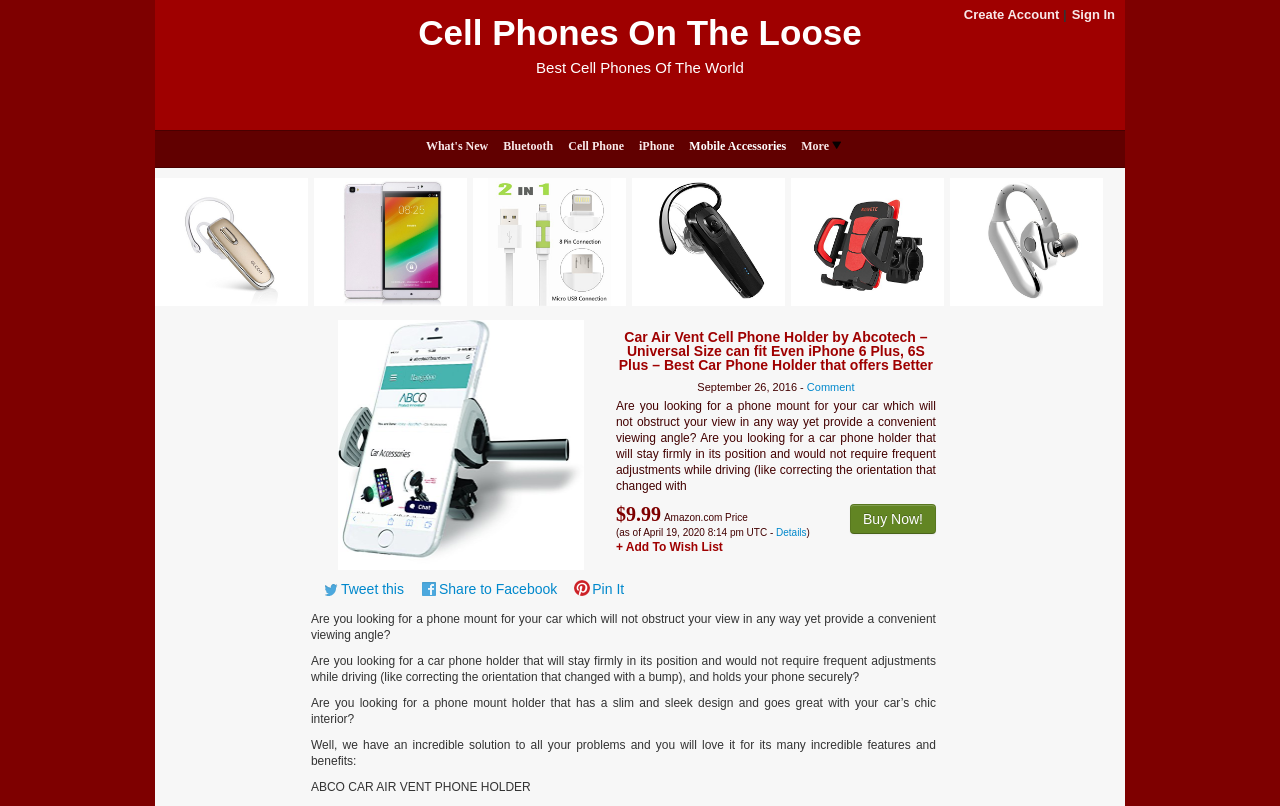Find the bounding box coordinates of the clickable element required to execute the following instruction: "Click on 'Create Account'". Provide the coordinates as four float numbers between 0 and 1, i.e., [left, top, right, bottom].

[0.753, 0.009, 0.828, 0.027]